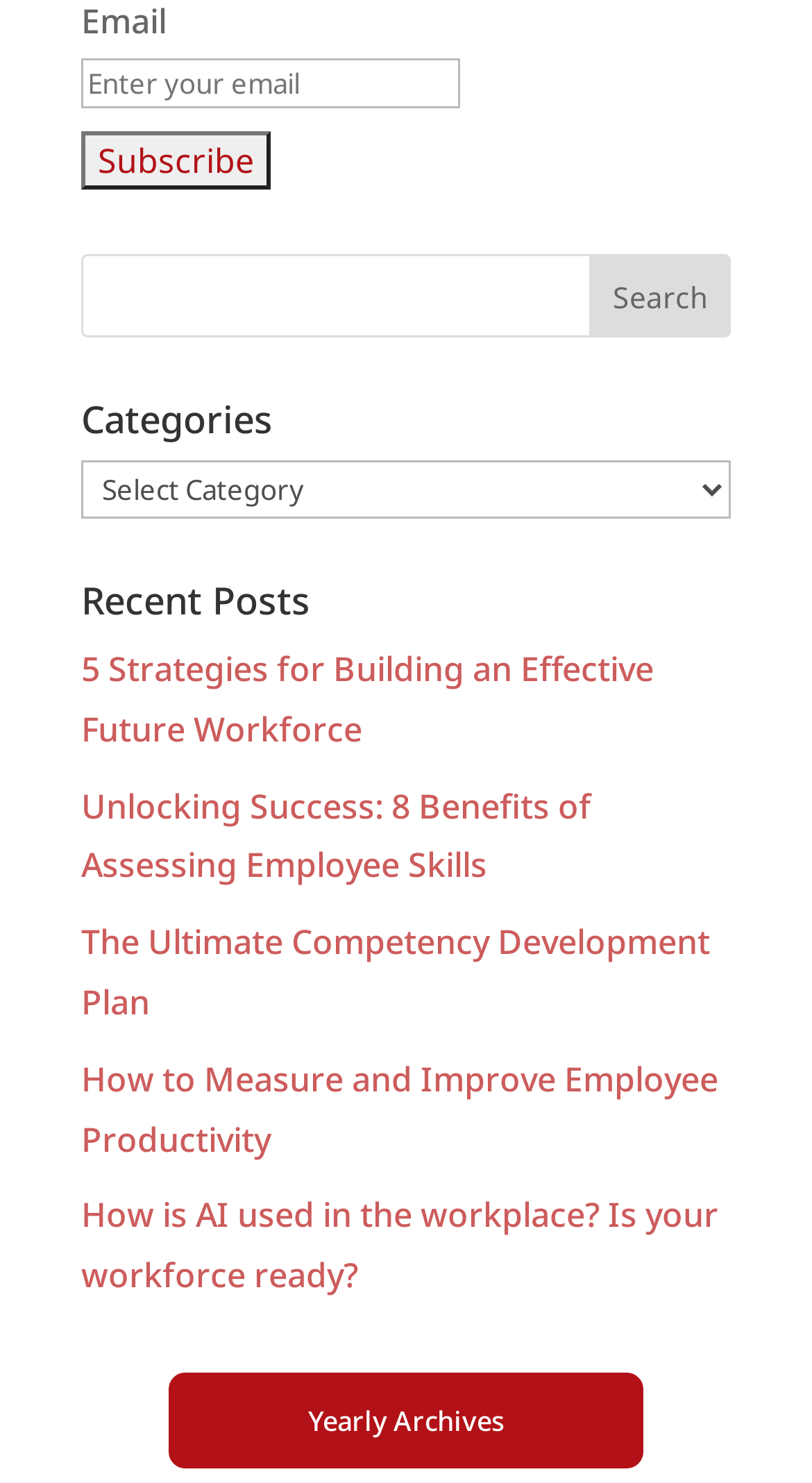Based on the provided description, "简体中文", find the bounding box of the corresponding UI element in the screenshot.

None